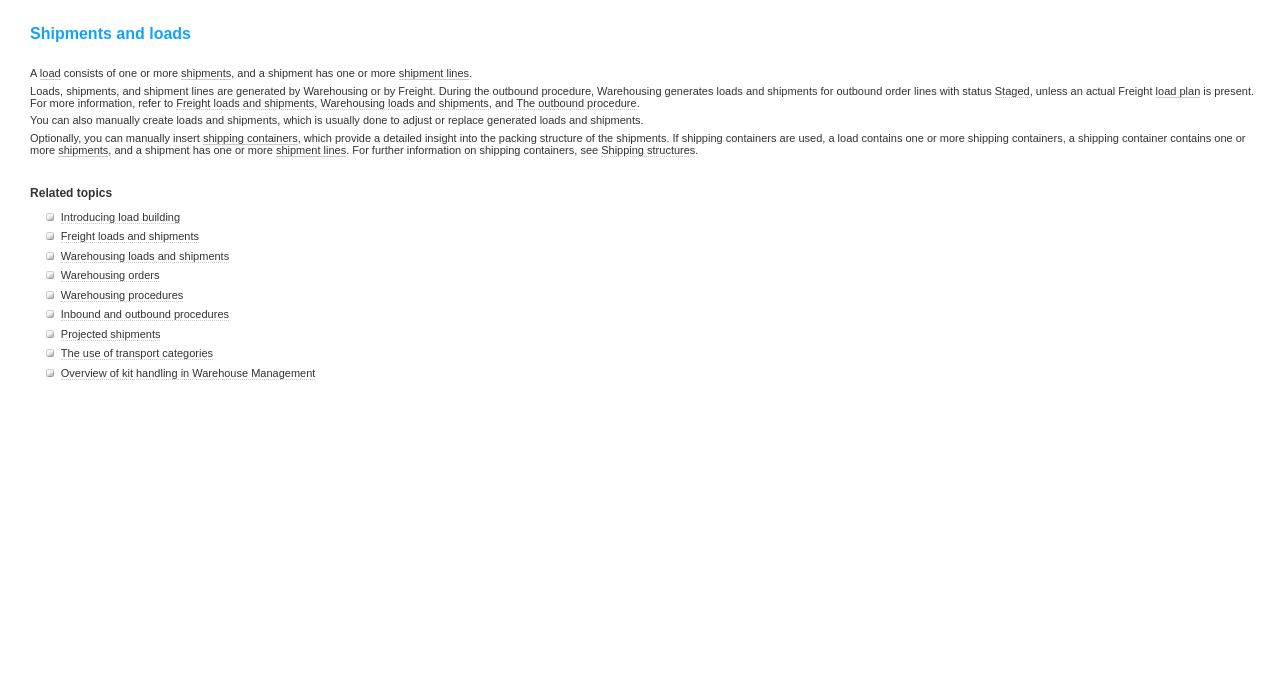Provide an in-depth caption for the elements present on the webpage.

The webpage is about "Shipments and loads" and provides detailed information on the topic. At the top, there is a heading with the title "Shipments and loads". Below the heading, there is a large block of text that explains the concept of shipments and loads, including how they are generated, and their relationships with each other. The text also provides links to related topics, such as "Freight loads and shipments", "Warehousing loads and shipments", and "The outbound procedure".

To the left of the text, there is a narrow column with a list of related topics, each with a link to further information. The list includes topics such as "Introducing load building", "Warehousing orders", and "Overview of kit handling in Warehouse Management".

The text is divided into several paragraphs, with links to additional information scattered throughout. The links are highlighted in the text, making it easy to navigate to related topics. The overall layout is clean and easy to read, with a clear hierarchy of information.